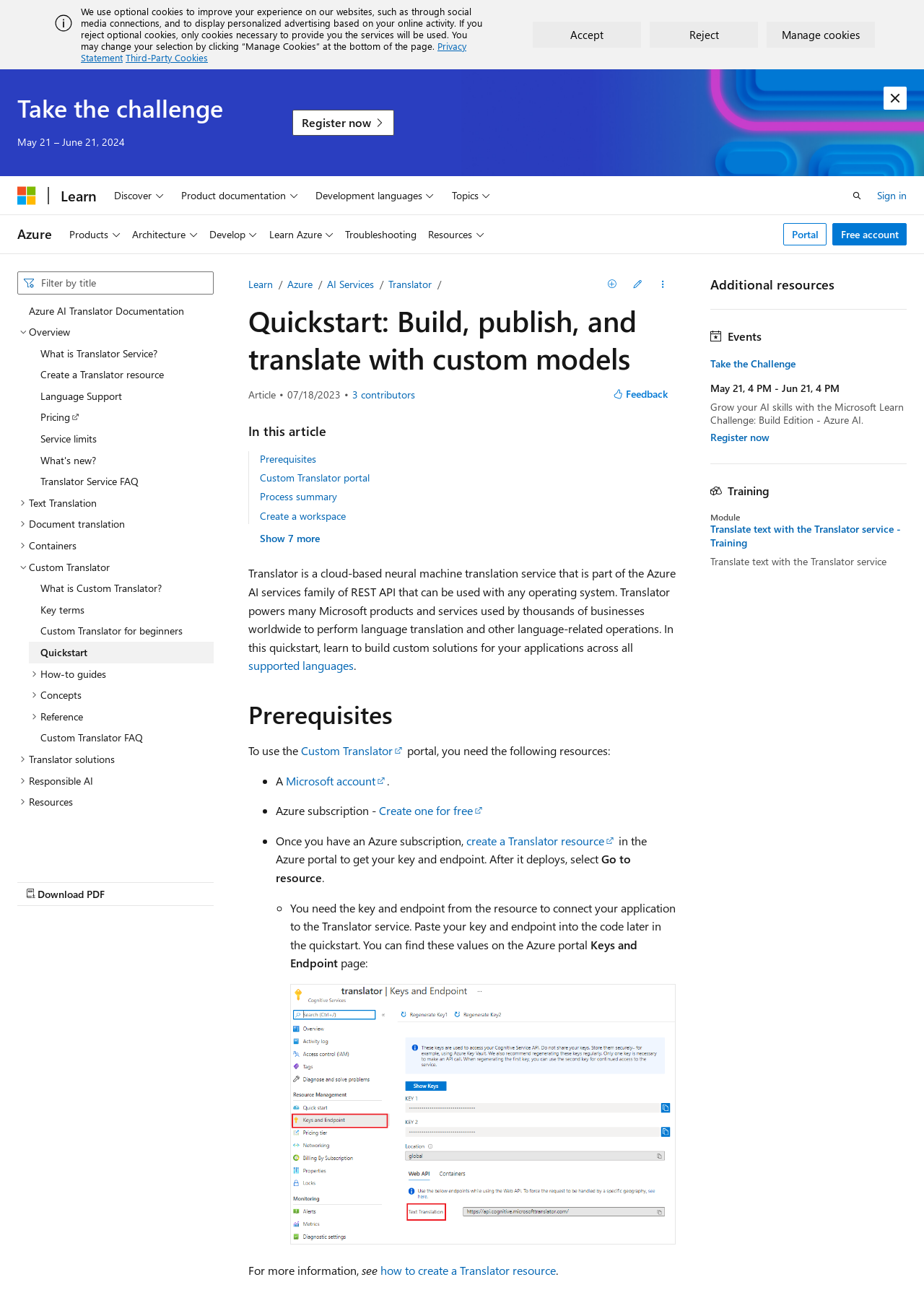Find the bounding box coordinates for the area you need to click to carry out the instruction: "Click the 'Feedback' button". The coordinates should be four float numbers between 0 and 1, indicated as [left, top, right, bottom].

[0.655, 0.297, 0.731, 0.314]